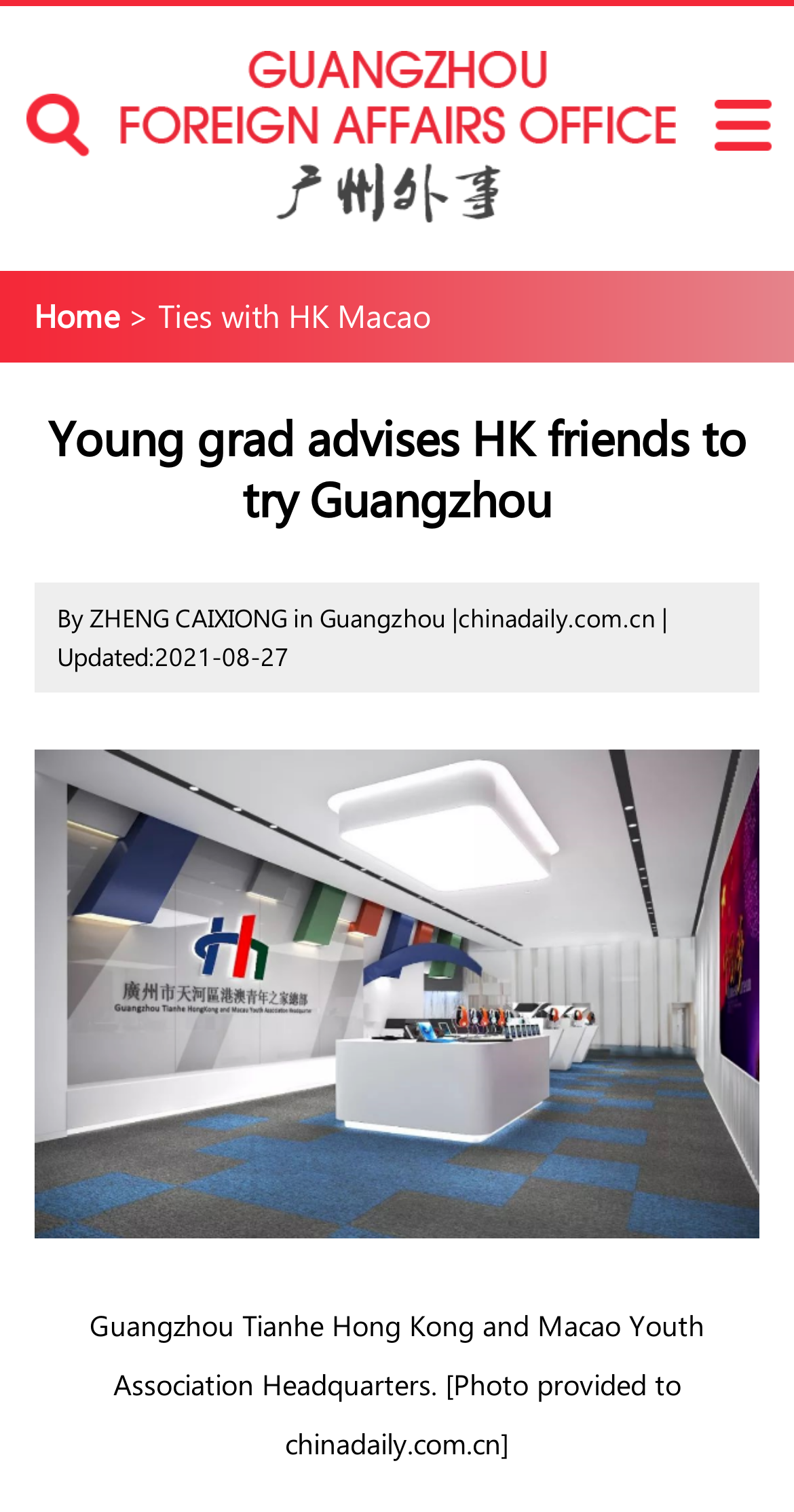Predict the bounding box coordinates of the UI element that matches this description: "Back to Recruitment Page". The coordinates should be in the format [left, top, right, bottom] with each value between 0 and 1.

None